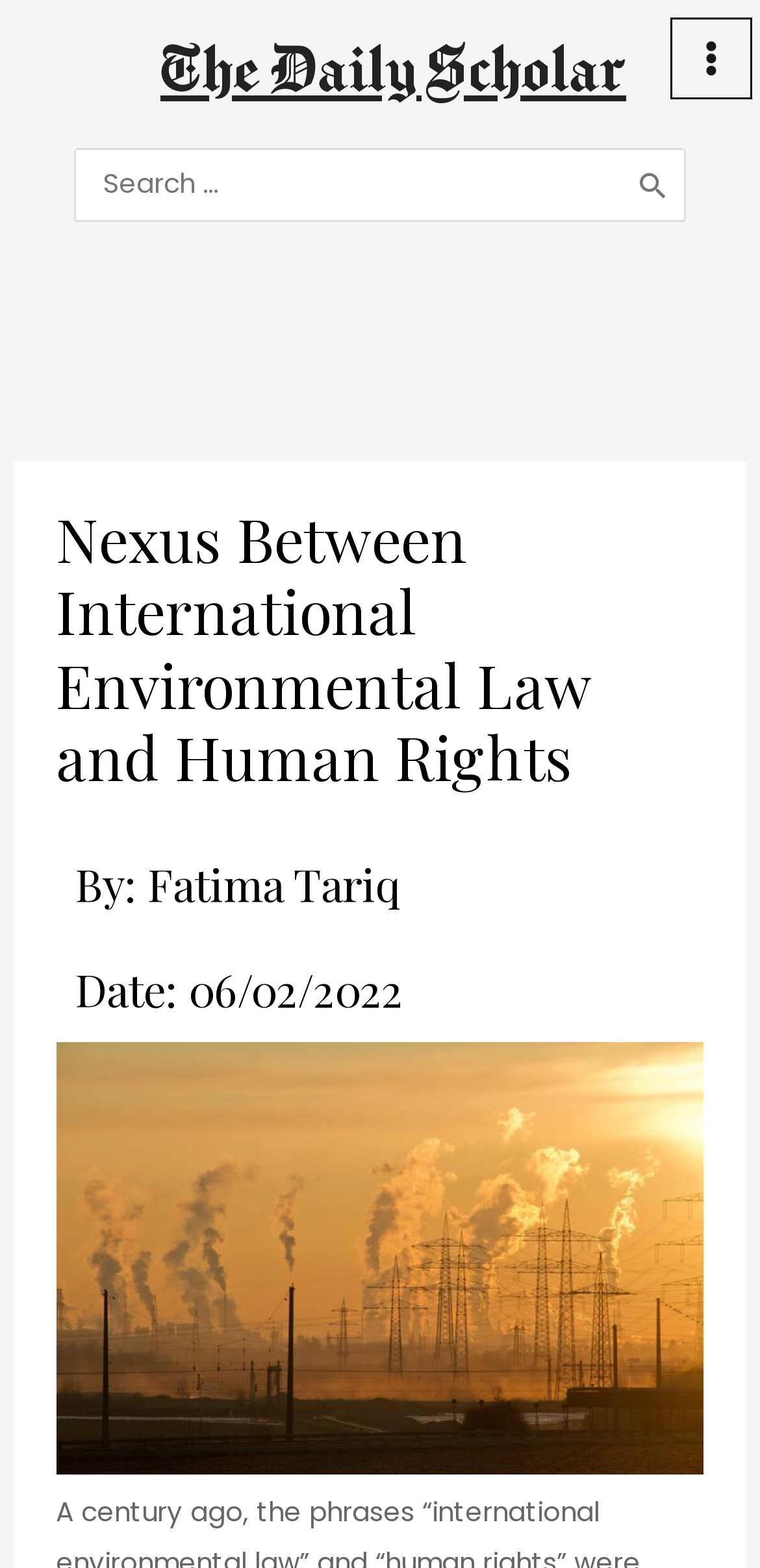Extract the main heading from the webpage content.

Nexus Between International Environmental Law and Human Rights